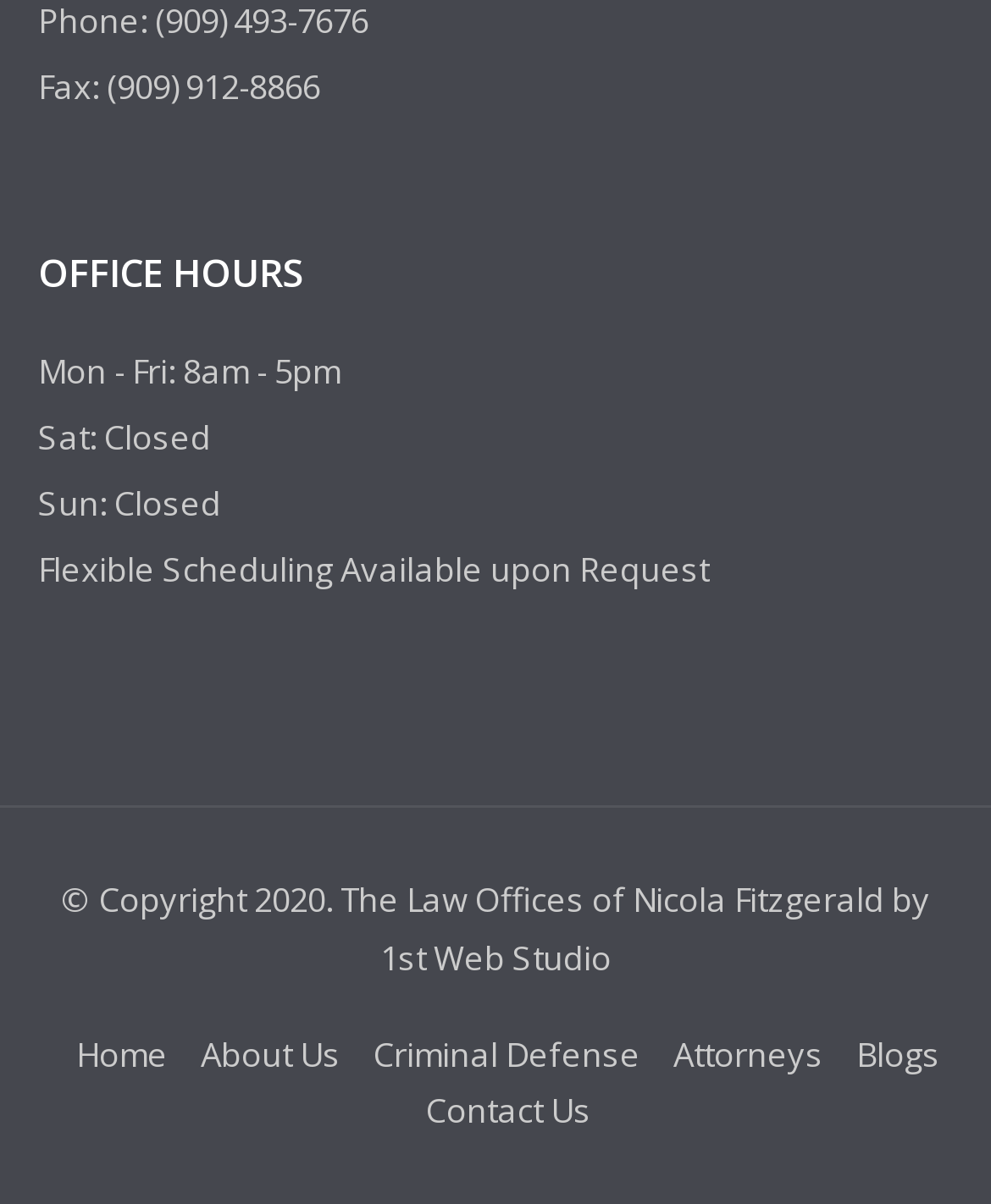Give a short answer using one word or phrase for the question:
How many navigation links are there?

5